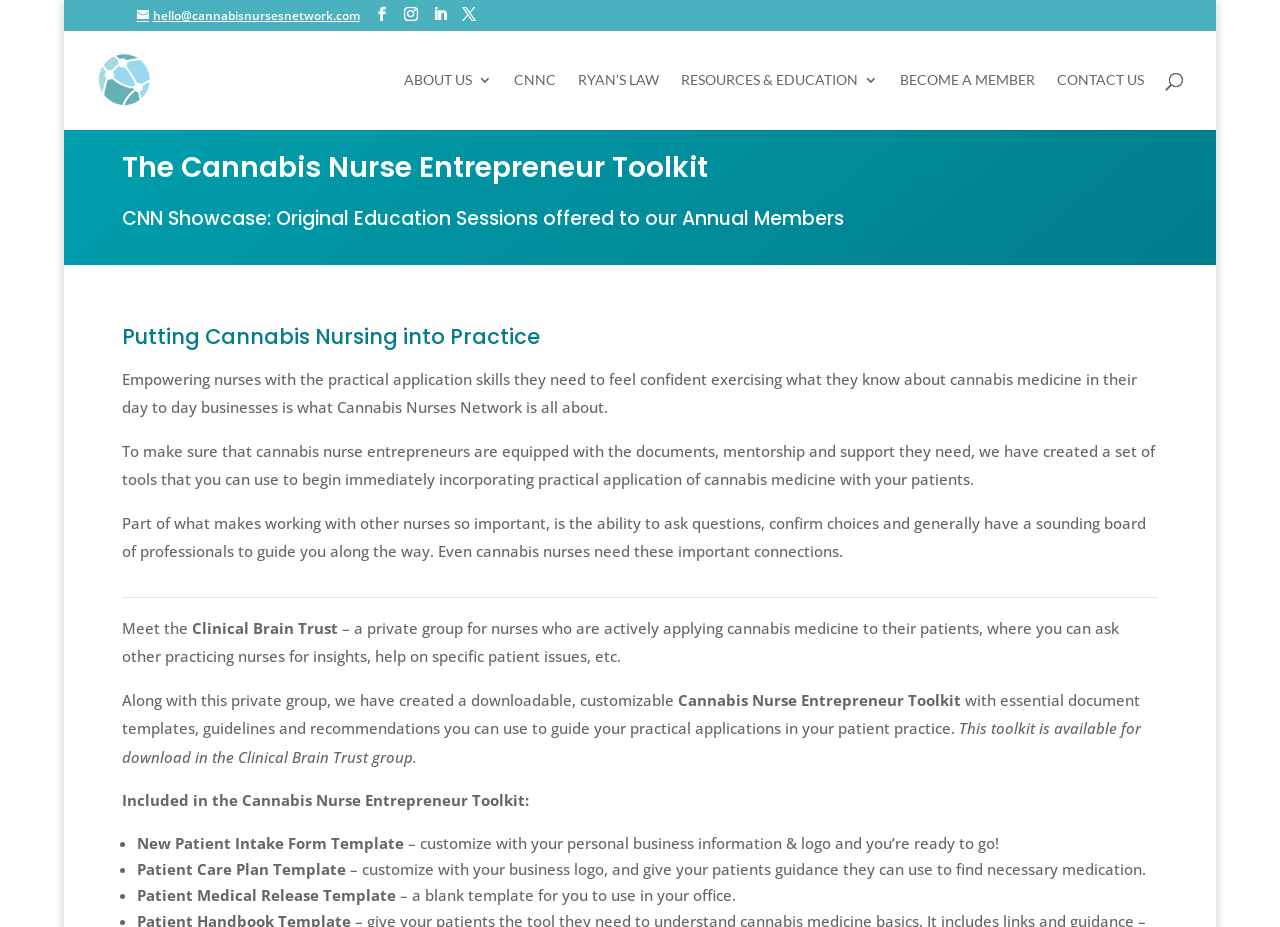Please identify the bounding box coordinates of where to click in order to follow the instruction: "Search for:".

[0.093, 0.032, 0.903, 0.034]